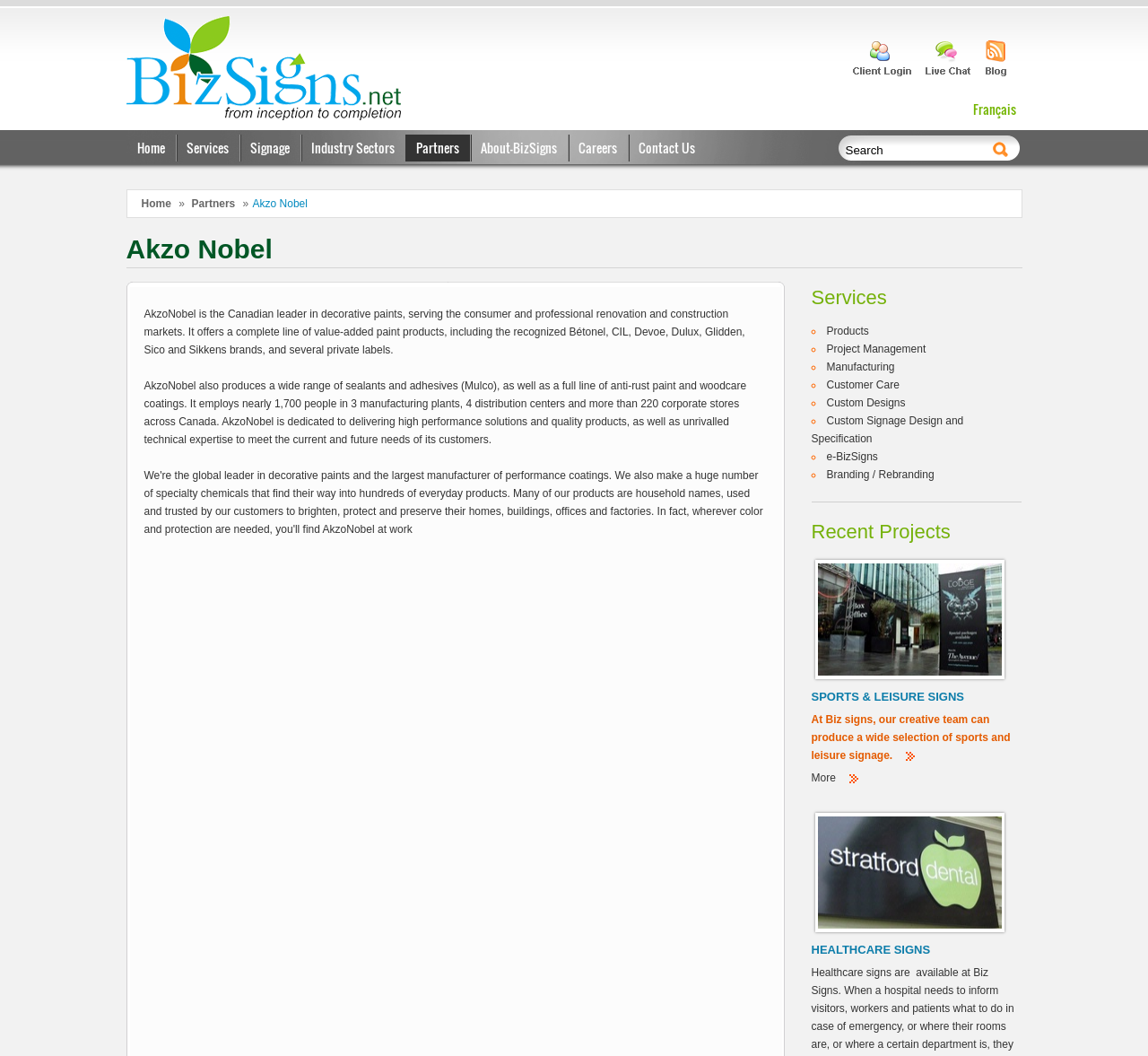Please locate the clickable area by providing the bounding box coordinates to follow this instruction: "View Recent Projects".

[0.707, 0.489, 0.889, 0.527]